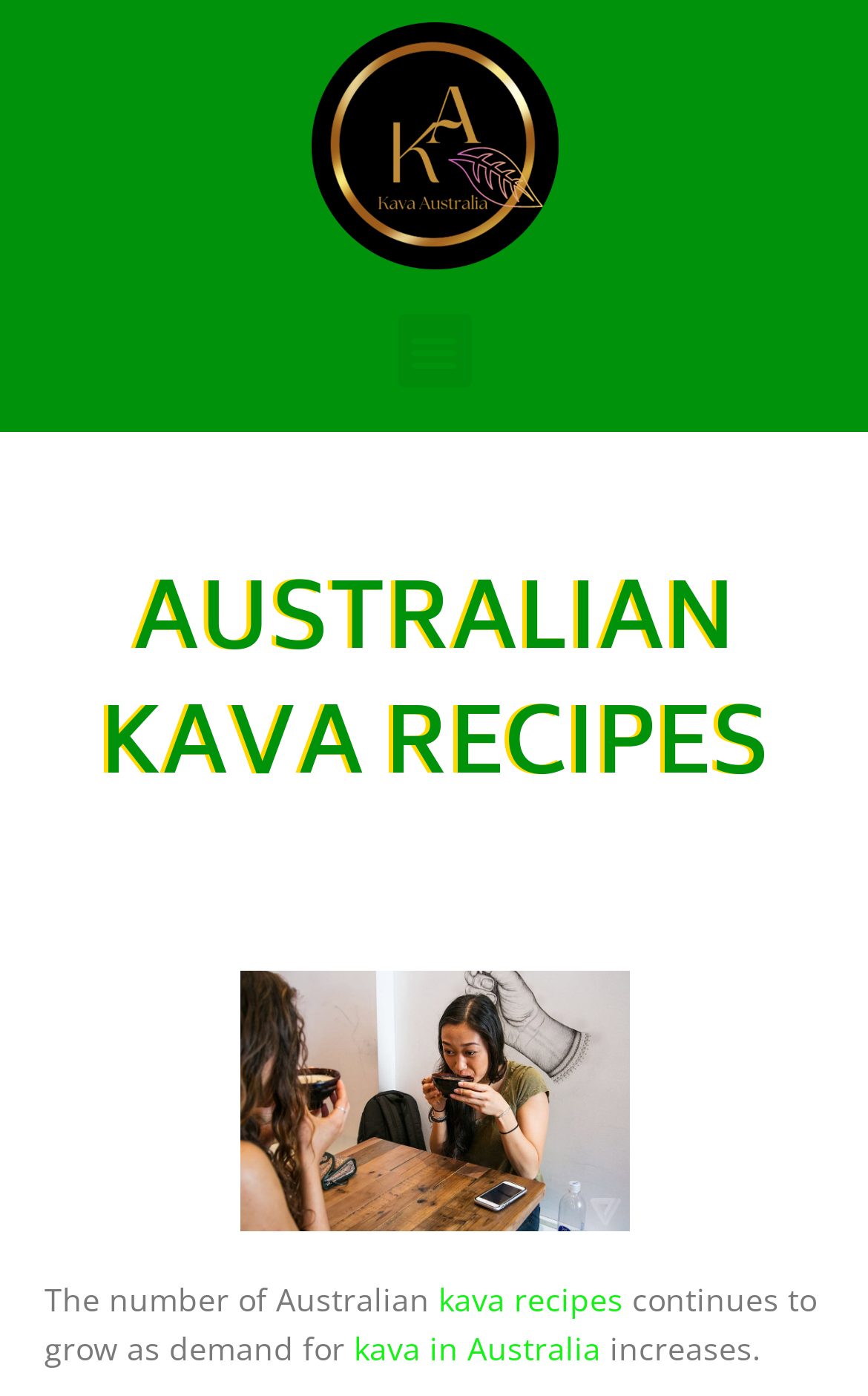Answer the following query with a single word or phrase:
What is increasing in demand according to the webpage?

Kava in Australia